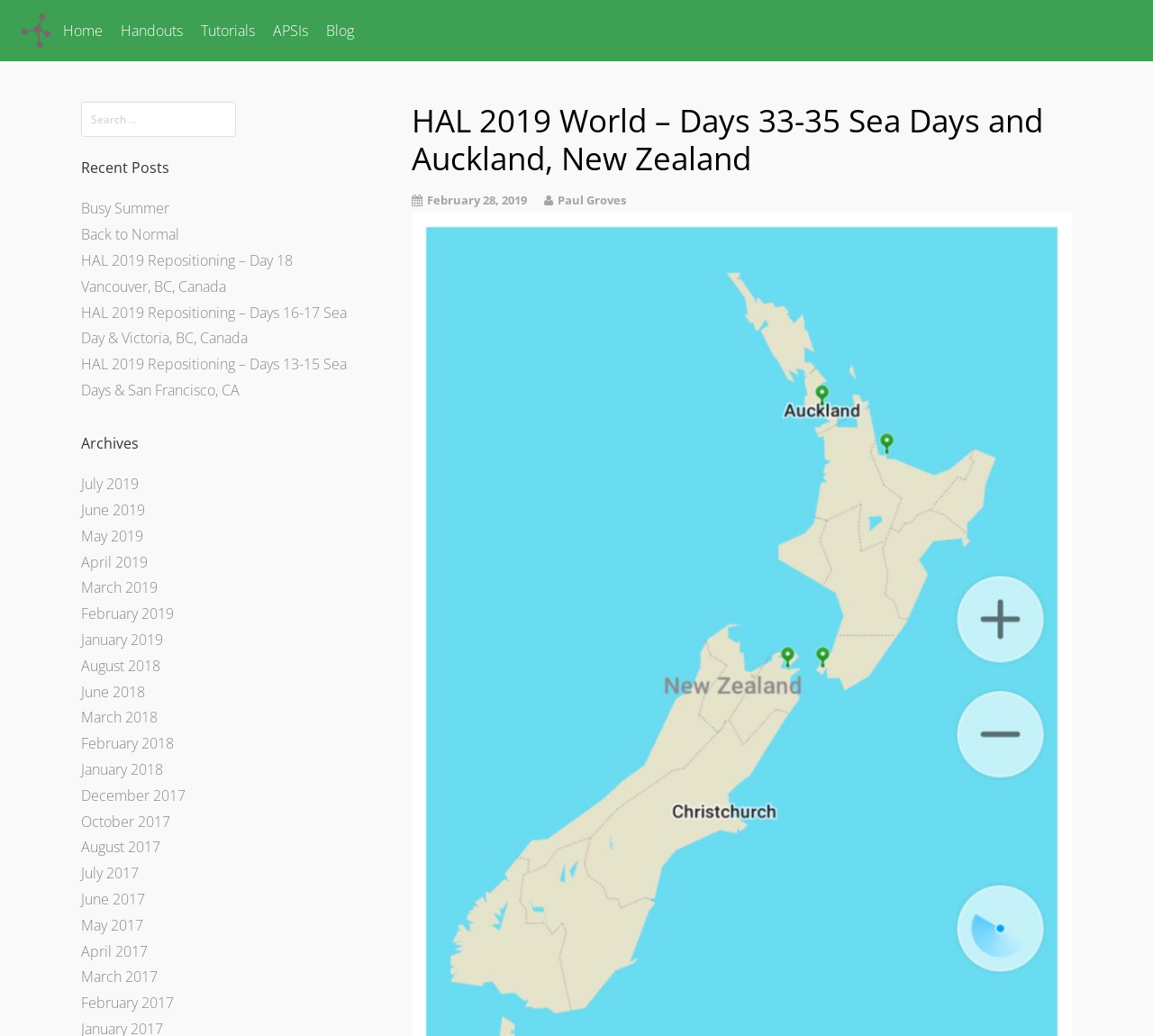Locate the bounding box coordinates of the area to click to fulfill this instruction: "view archives of February 2019". The bounding box should be presented as four float numbers between 0 and 1, in the order [left, top, right, bottom].

[0.07, 0.583, 0.151, 0.602]